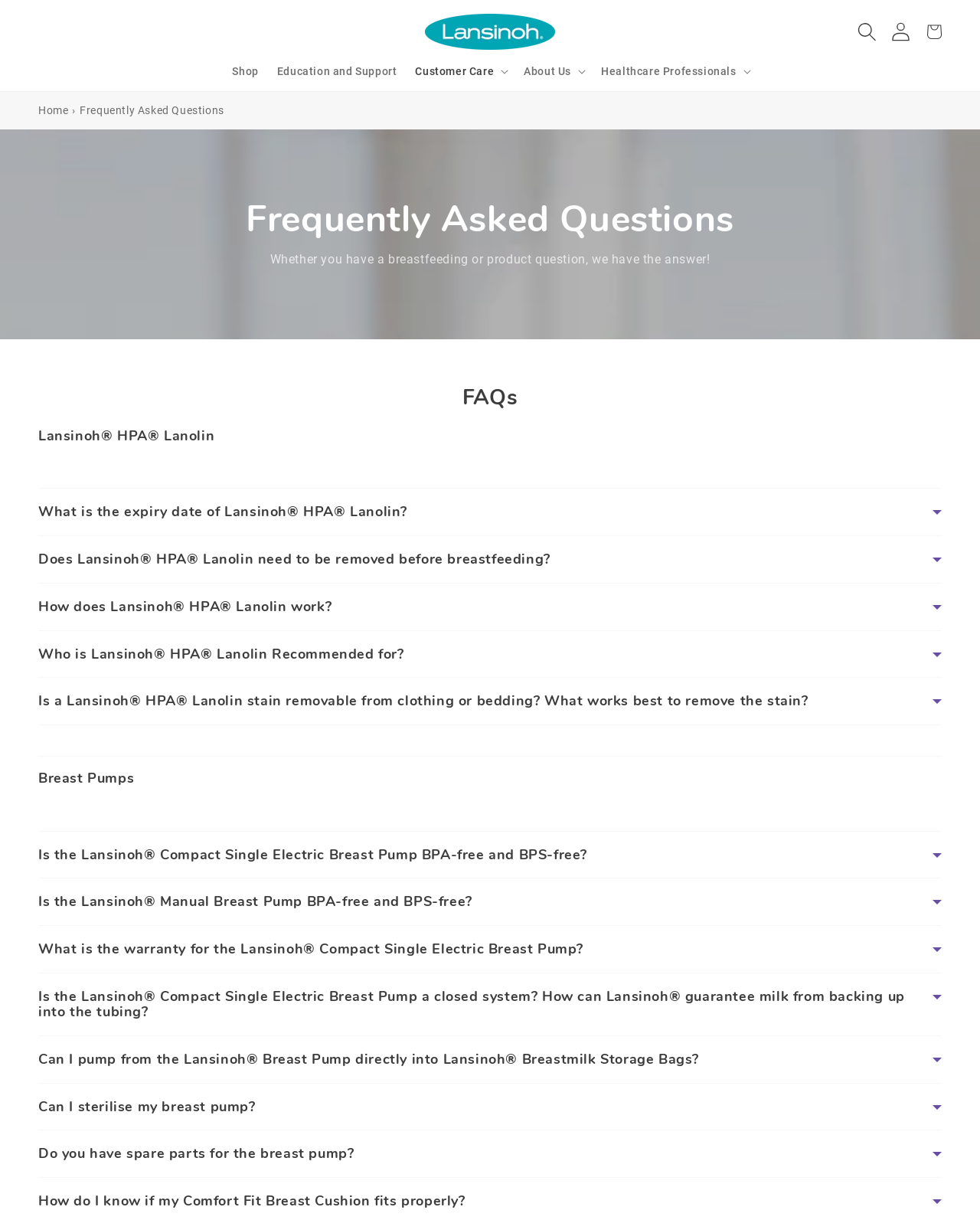Can I sterilize my breast pump?
Respond with a short answer, either a single word or a phrase, based on the image.

Yes